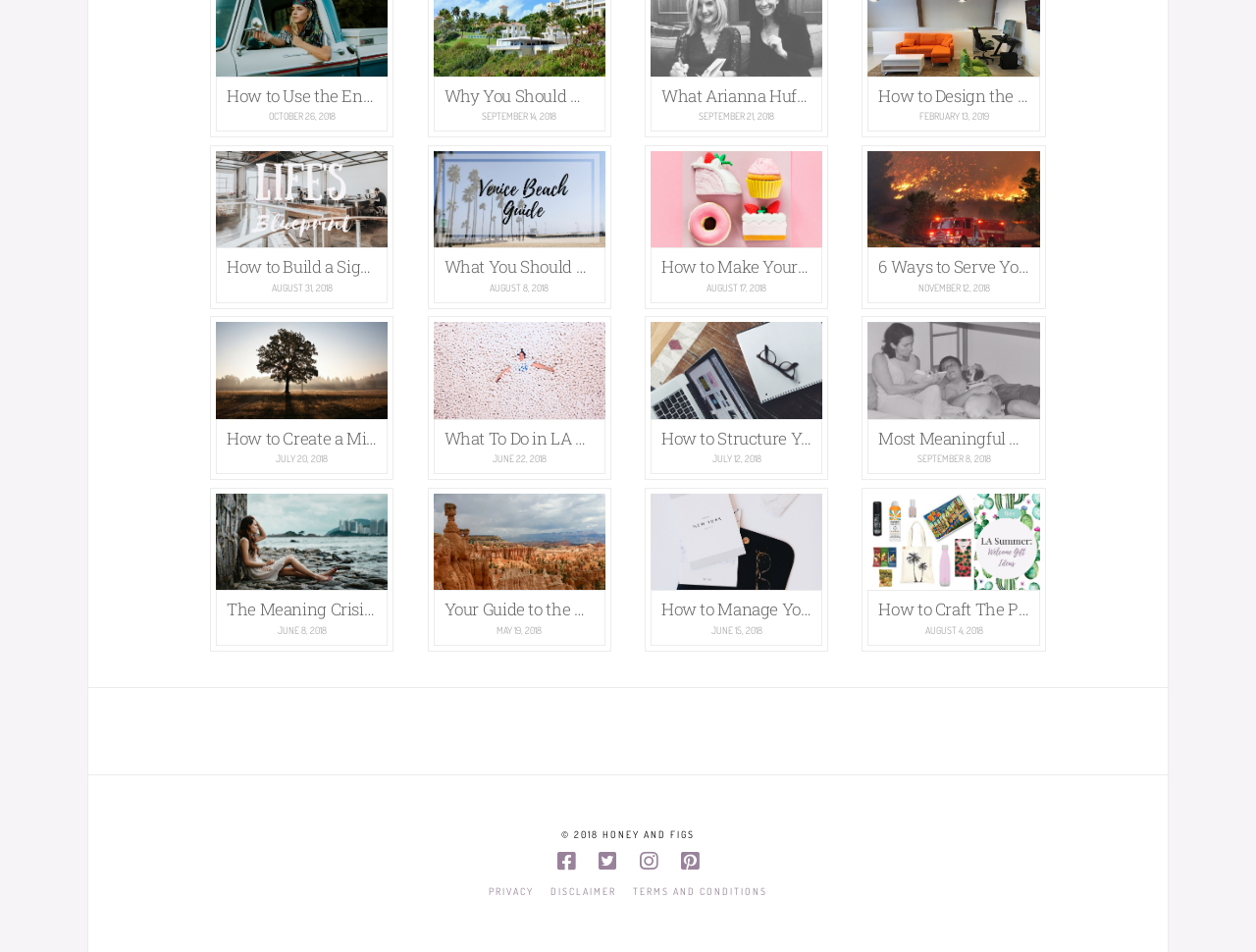Respond to the following question with a brief word or phrase:
How many articles are listed on the webpage?

15